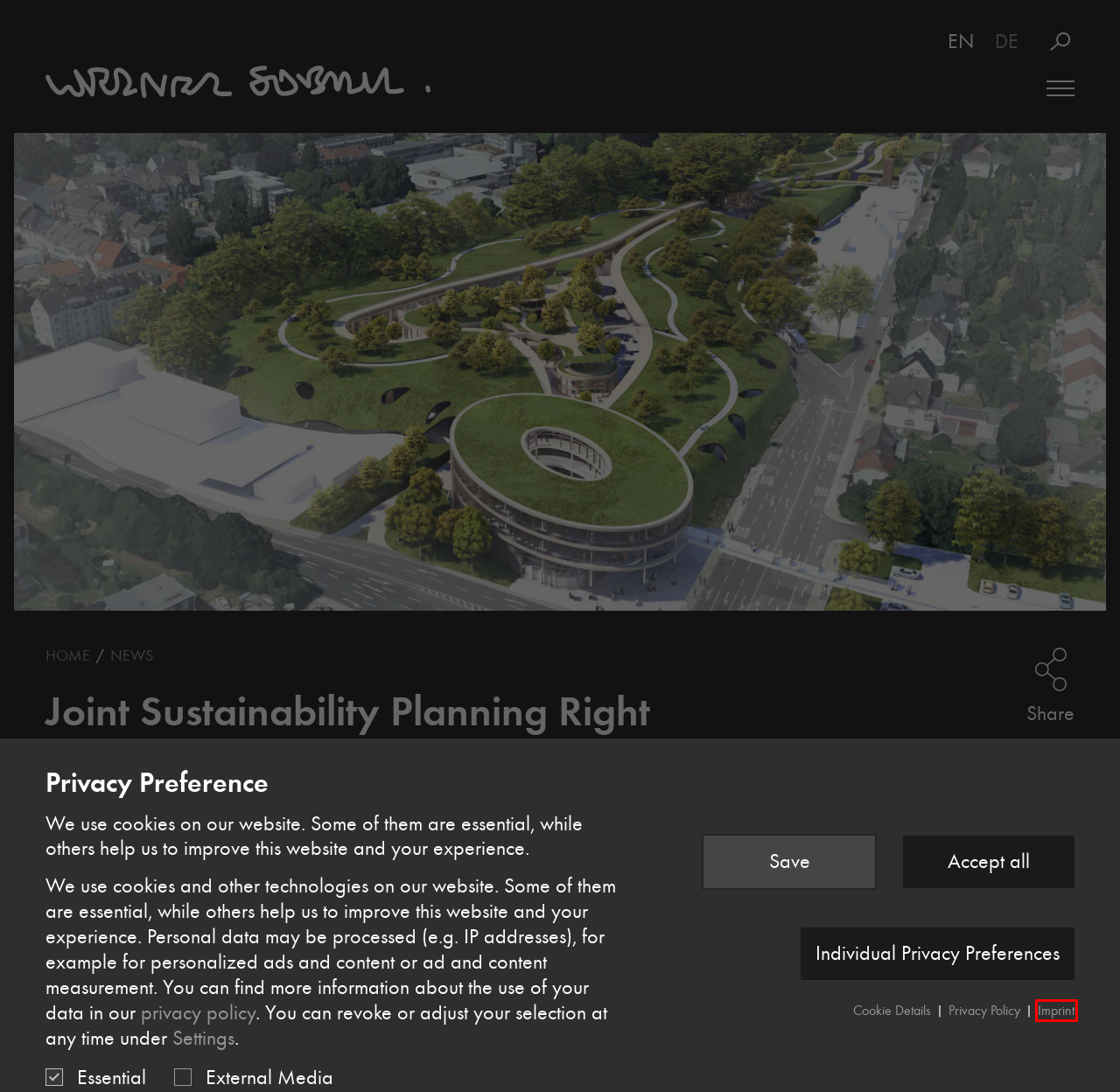Take a look at the provided webpage screenshot featuring a red bounding box around an element. Select the most appropriate webpage description for the page that loads after clicking on the element inside the red bounding box. Here are the candidates:
A. News | Werner Sobek
B. Privacy Policy | Werner Sobek
C. Gemeinsame Nachhaltigkeitsplanung von Anfang an | Werner Sobek
D. Imprint | Werner Sobek
E. HOME
F. Werner Sobek - Sustainable Engineering and Design
G. Outlet Remscheid - Bauvorhaben
H. Topics | Werner Sobek

D